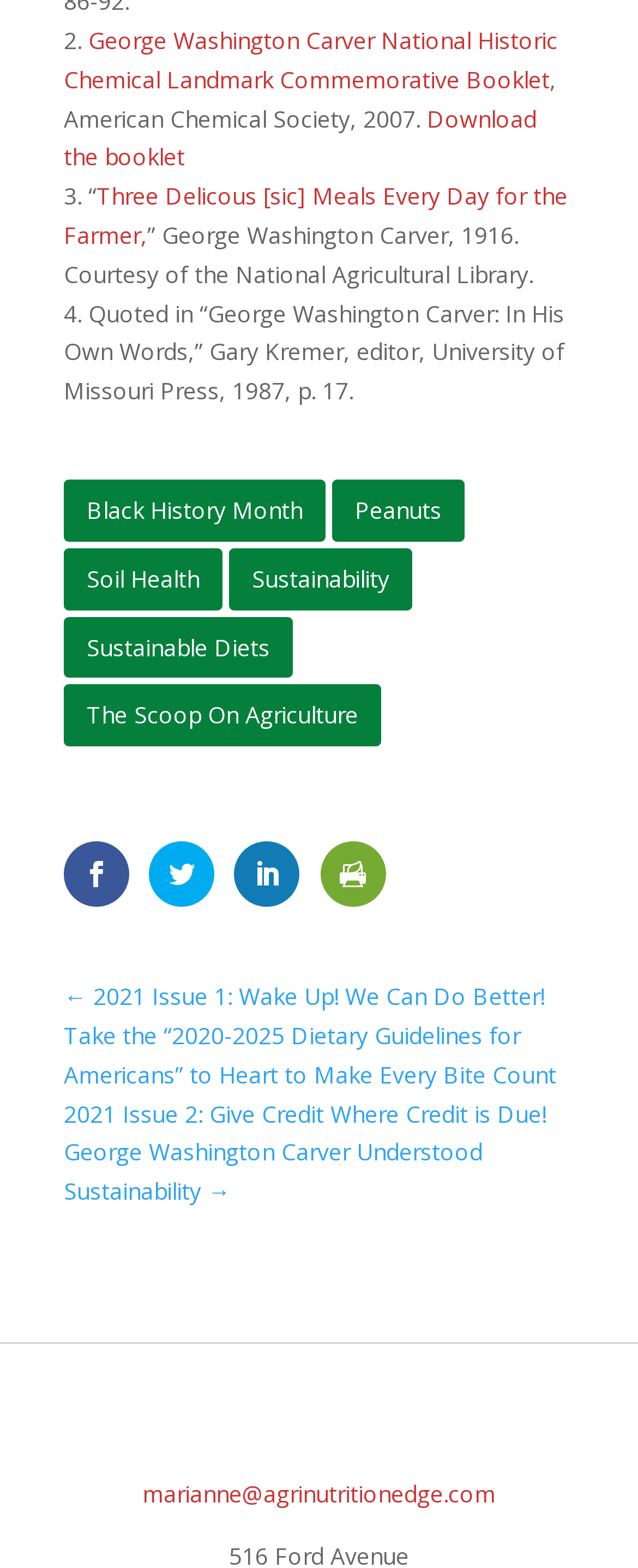Extract the bounding box coordinates of the UI element described: "Sustainability". Provide the coordinates in the format [left, top, right, bottom] with values ranging from 0 to 1.

[0.354, 0.347, 0.651, 0.391]